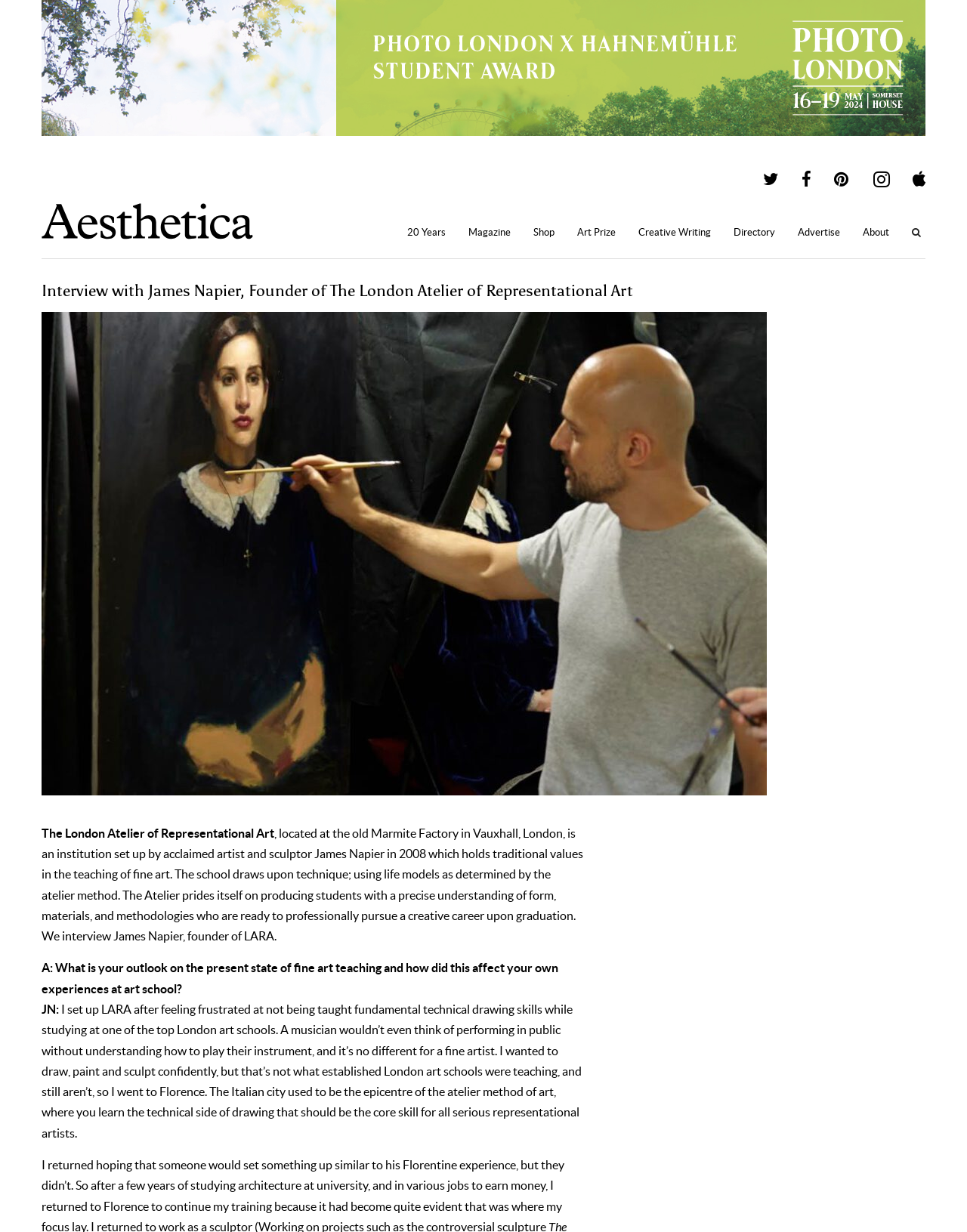Could you highlight the region that needs to be clicked to execute the instruction: "View the Interview with James Napier article"?

[0.043, 0.229, 0.793, 0.244]